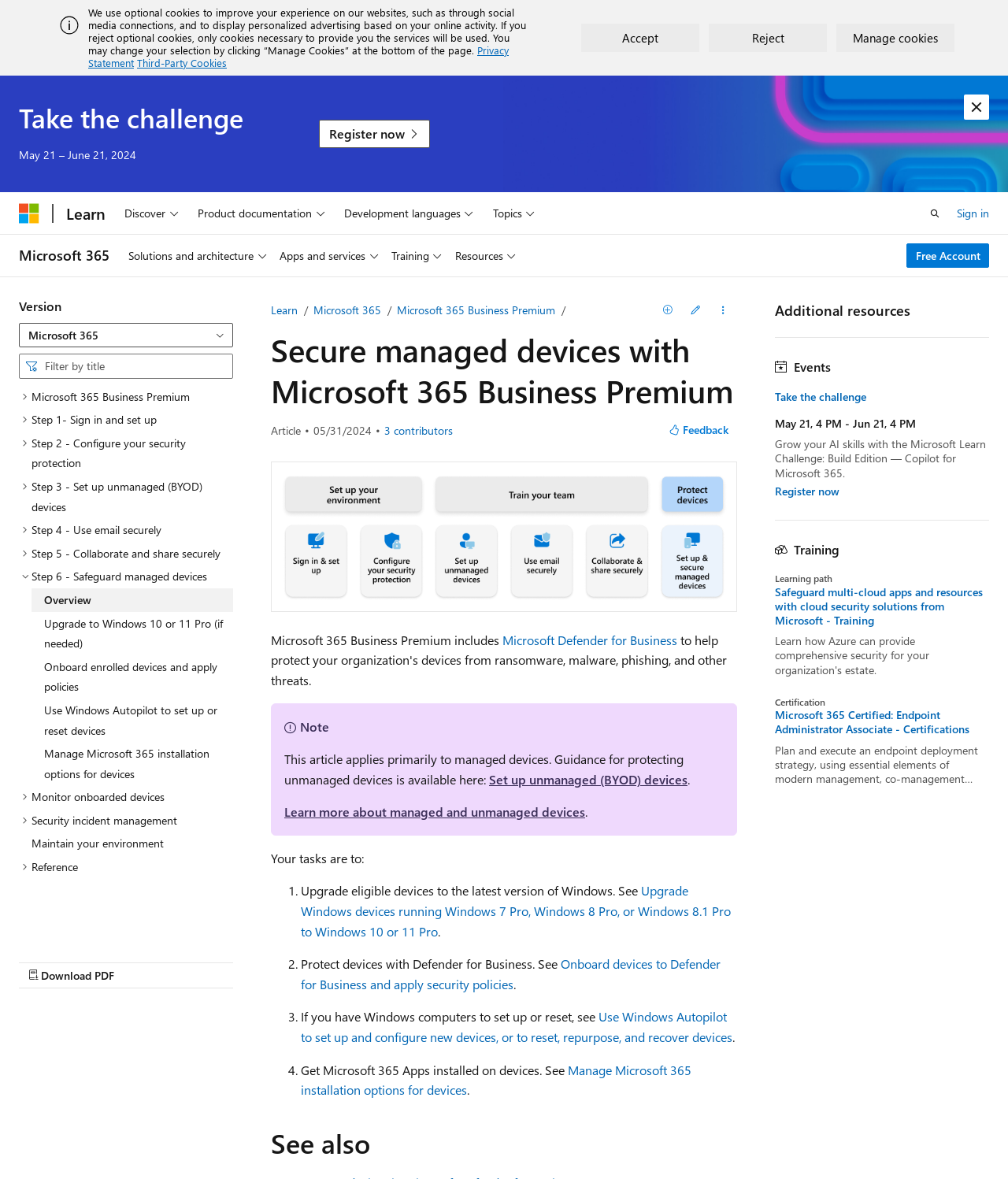What is the text of the first tree item?
Using the image, provide a concise answer in one word or a short phrase.

Microsoft 365 Business Premium